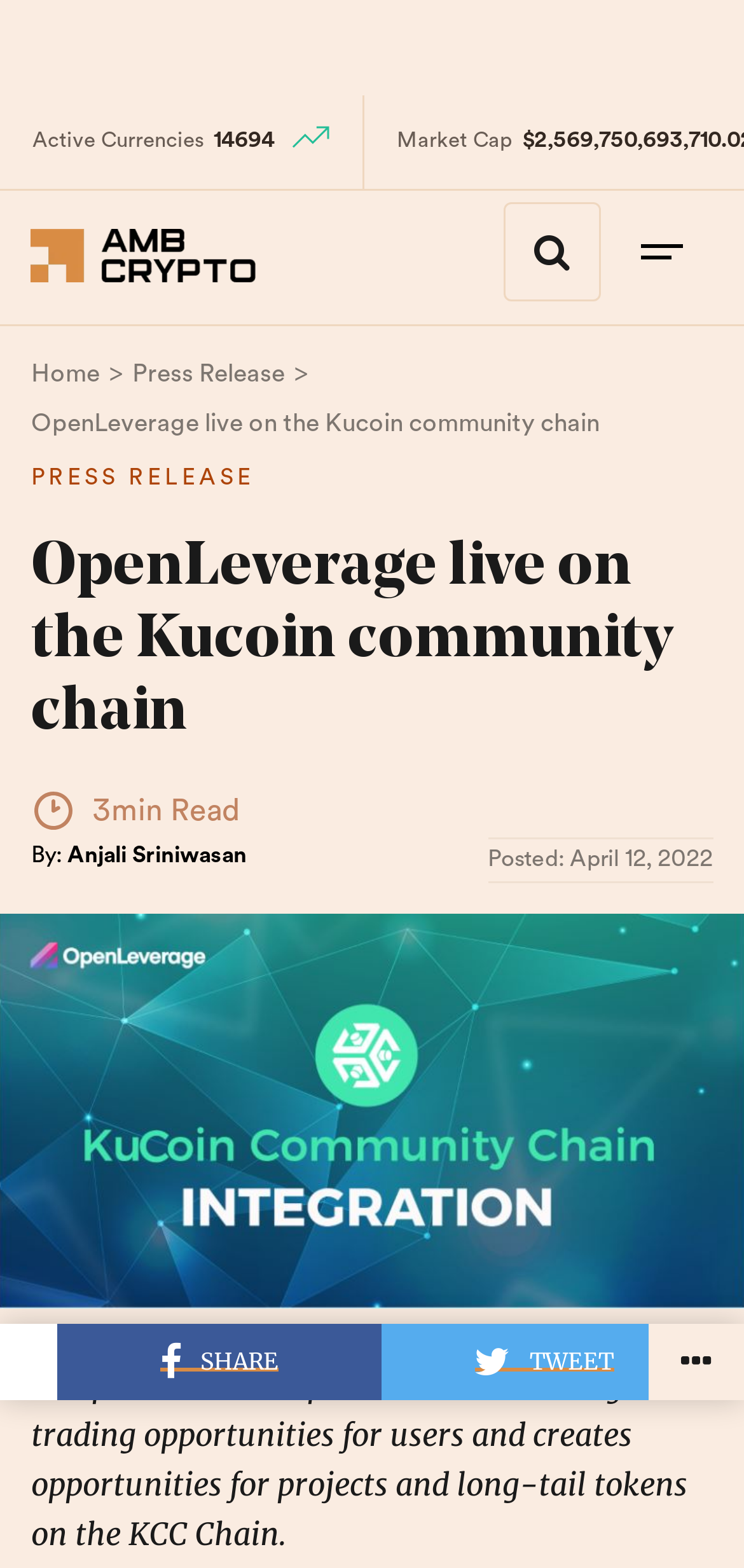Find the bounding box of the UI element described as follows: "alt="AMBCrypto"".

[0.042, 0.161, 0.344, 0.185]